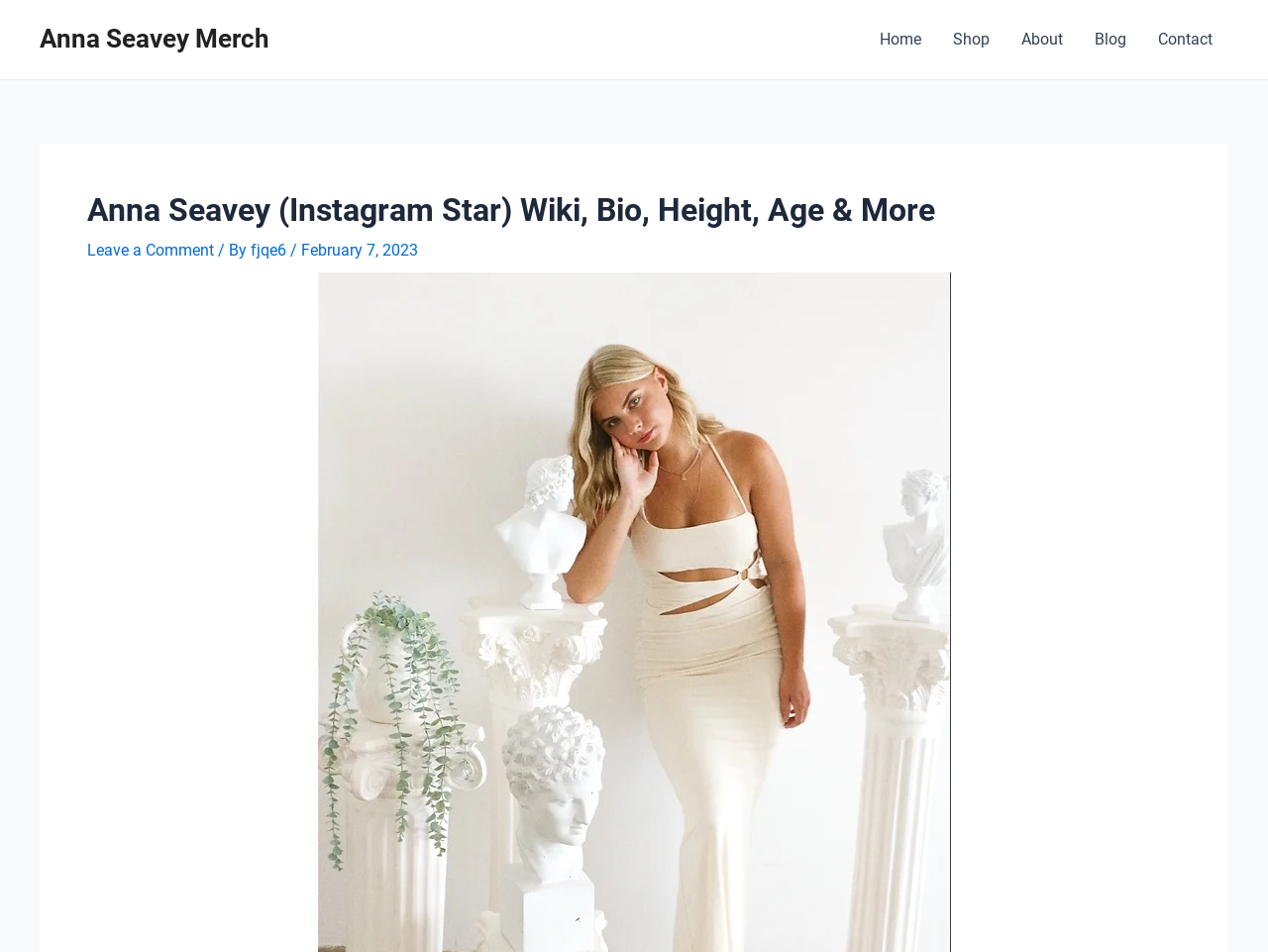Provide the bounding box coordinates of the area you need to click to execute the following instruction: "leave a comment".

[0.069, 0.253, 0.169, 0.273]